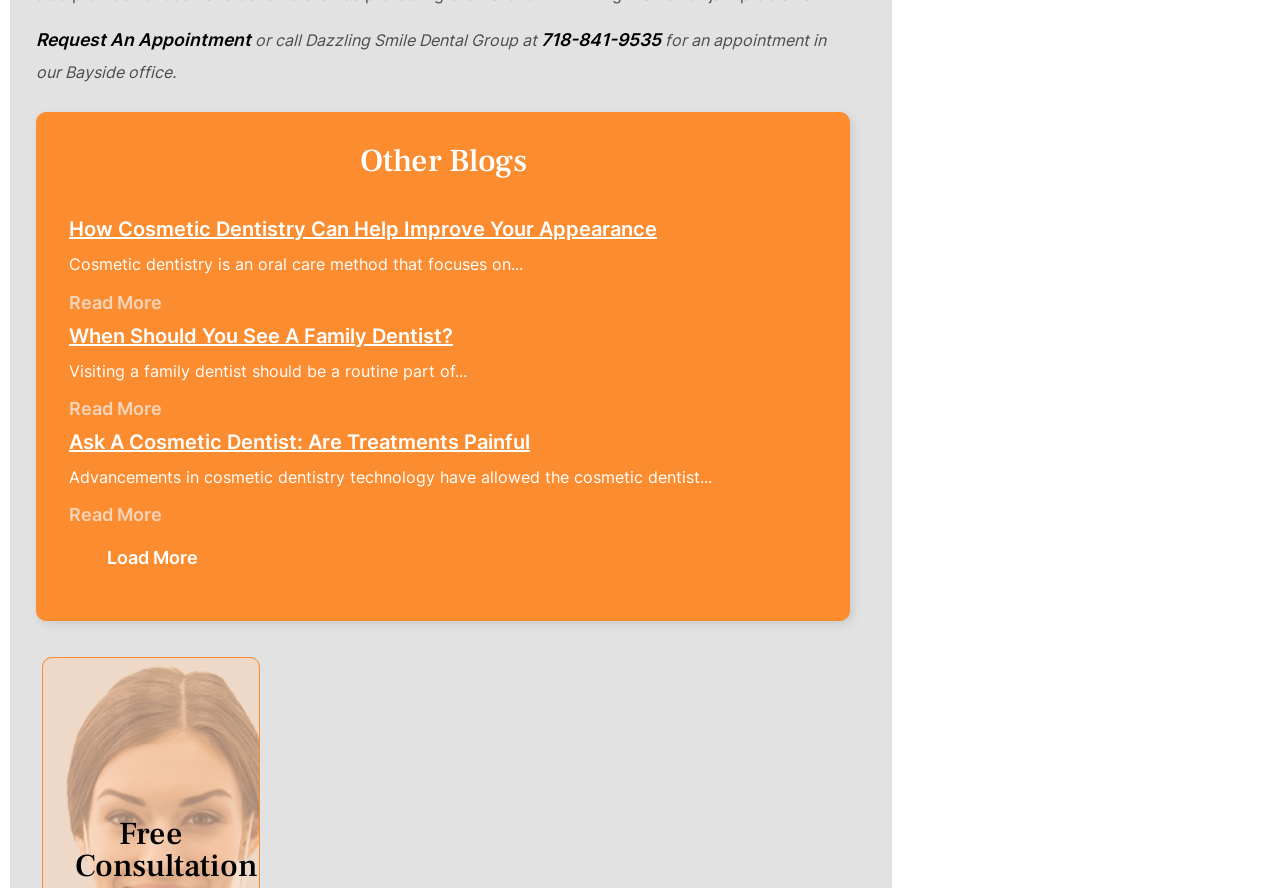What is the topic of the first blog post?
Please give a well-detailed answer to the question.

The first blog post has a heading 'How Cosmetic Dentistry Can Help Improve Your Appearance', which indicates that the topic of the post is related to cosmetic dentistry.